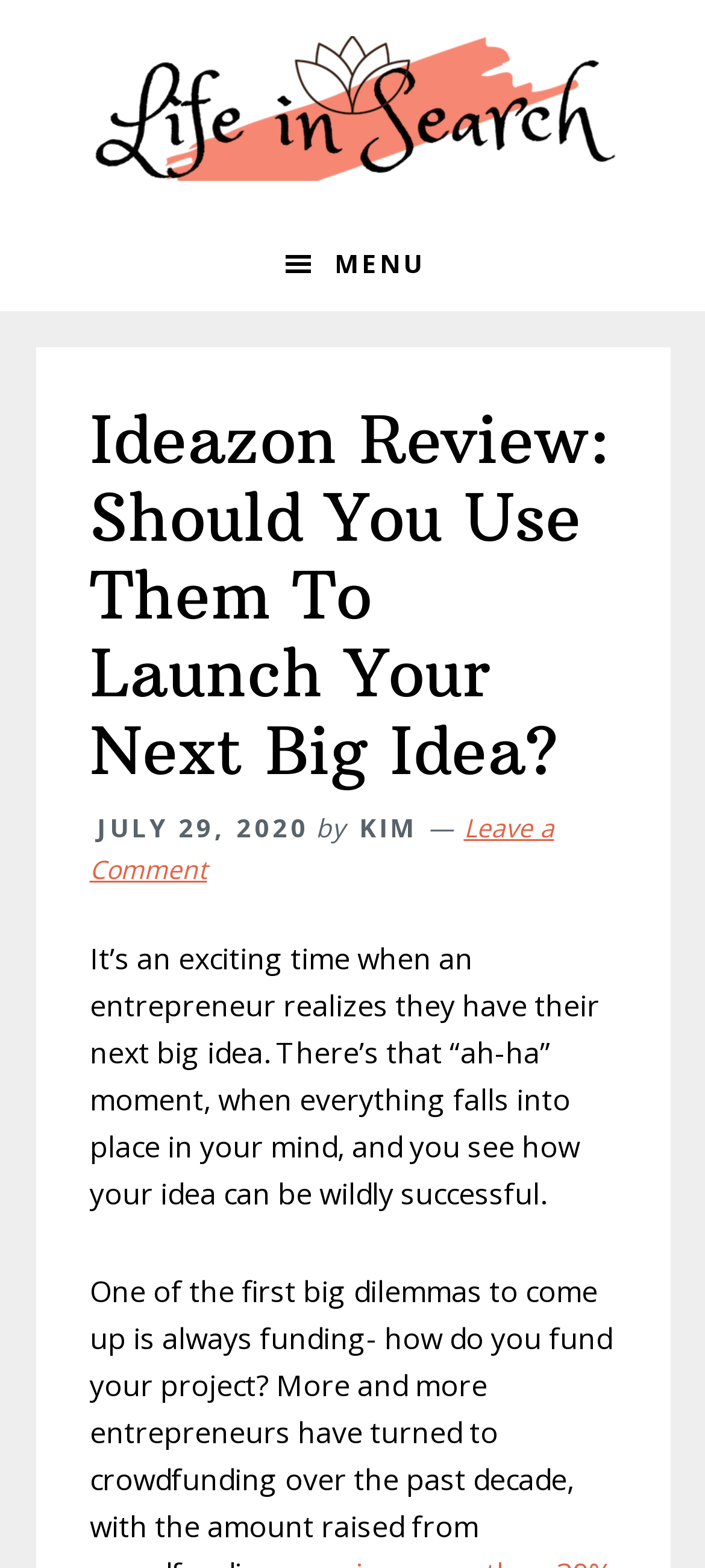Offer a thorough description of the webpage.

The webpage is a review article titled "Ideazon Review: Should You Use Them To Launch Your Next Big Idea?" with a focus on entrepreneurship and innovation. At the top-left corner, there are four "Skip to" links, allowing users to navigate to primary navigation, main content, primary sidebar, and footer sections. 

Below these links, a prominent link "Life in Search" is situated, taking up most of the top section of the page. 

On the top-right corner, a menu button is located, which can be expanded to reveal more options. 

The main content area is headed by a large title "Ideazon Review: Should You Use Them To Launch Your Next Big Idea?" followed by the publication date "JULY 29, 2020" and the author's name "KIM". 

There is a link to "Leave a Comment" below the title section. 

The main article begins with a paragraph of text, which discusses the excitement of entrepreneurs when they come up with their next big idea, describing the moment when everything falls into place and the potential for success becomes clear.